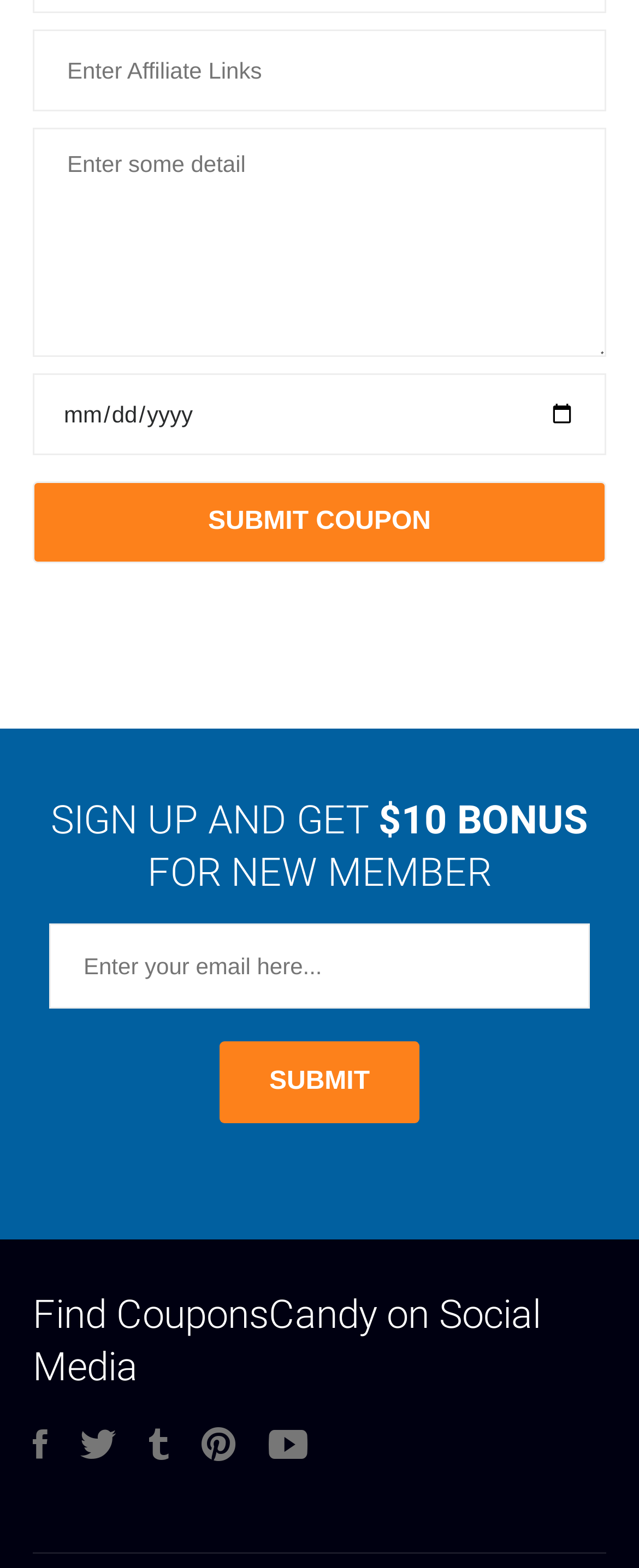Locate the bounding box of the UI element described in the following text: "name="your-email" placeholder="Enter your email here..."".

[0.077, 0.588, 0.923, 0.643]